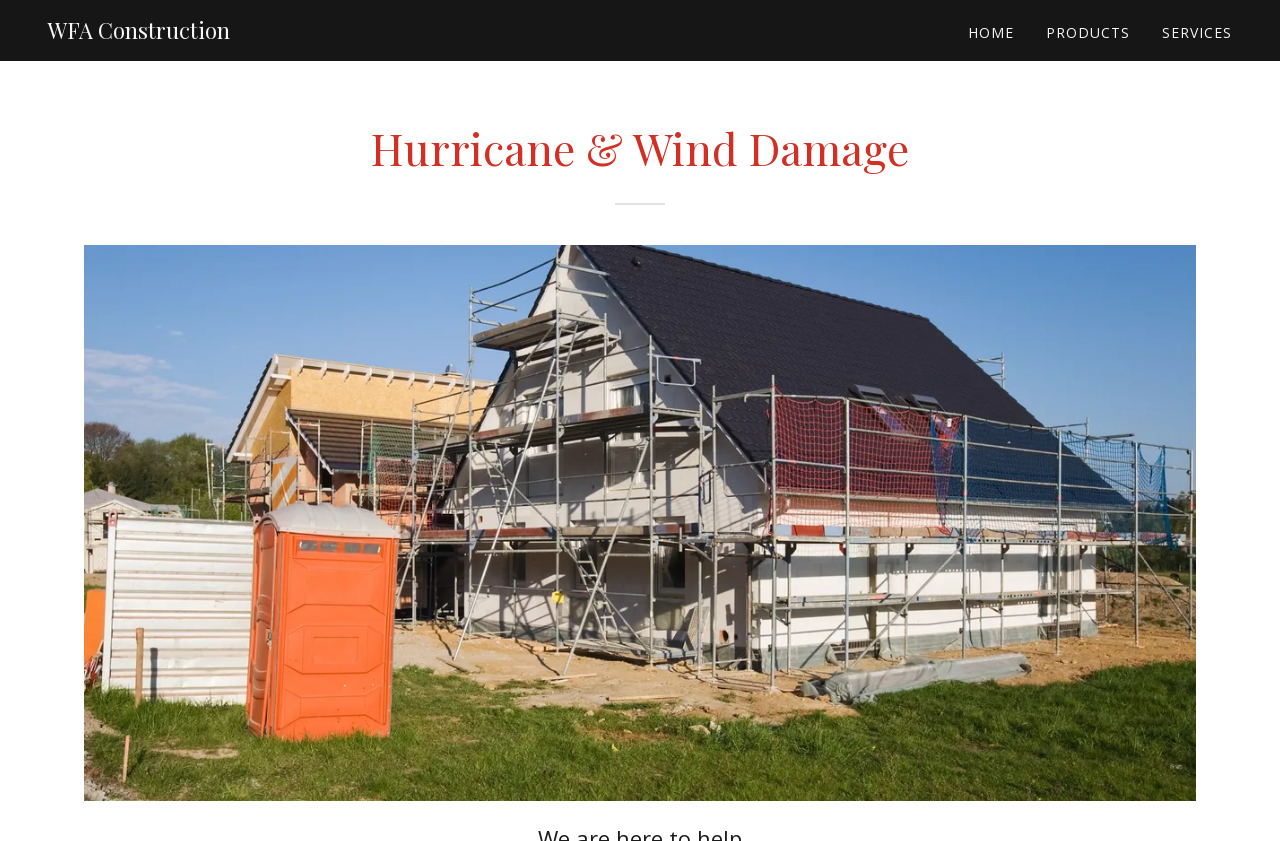How many main navigation links are there?
Using the visual information from the image, give a one-word or short-phrase answer.

3